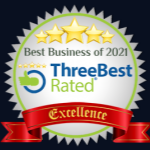What is the shape of the badge?
Please answer the question with a detailed and comprehensive explanation.

The badge is circular in shape, as described in the caption, and it is adorned with five golden stars, symbolizing excellence.